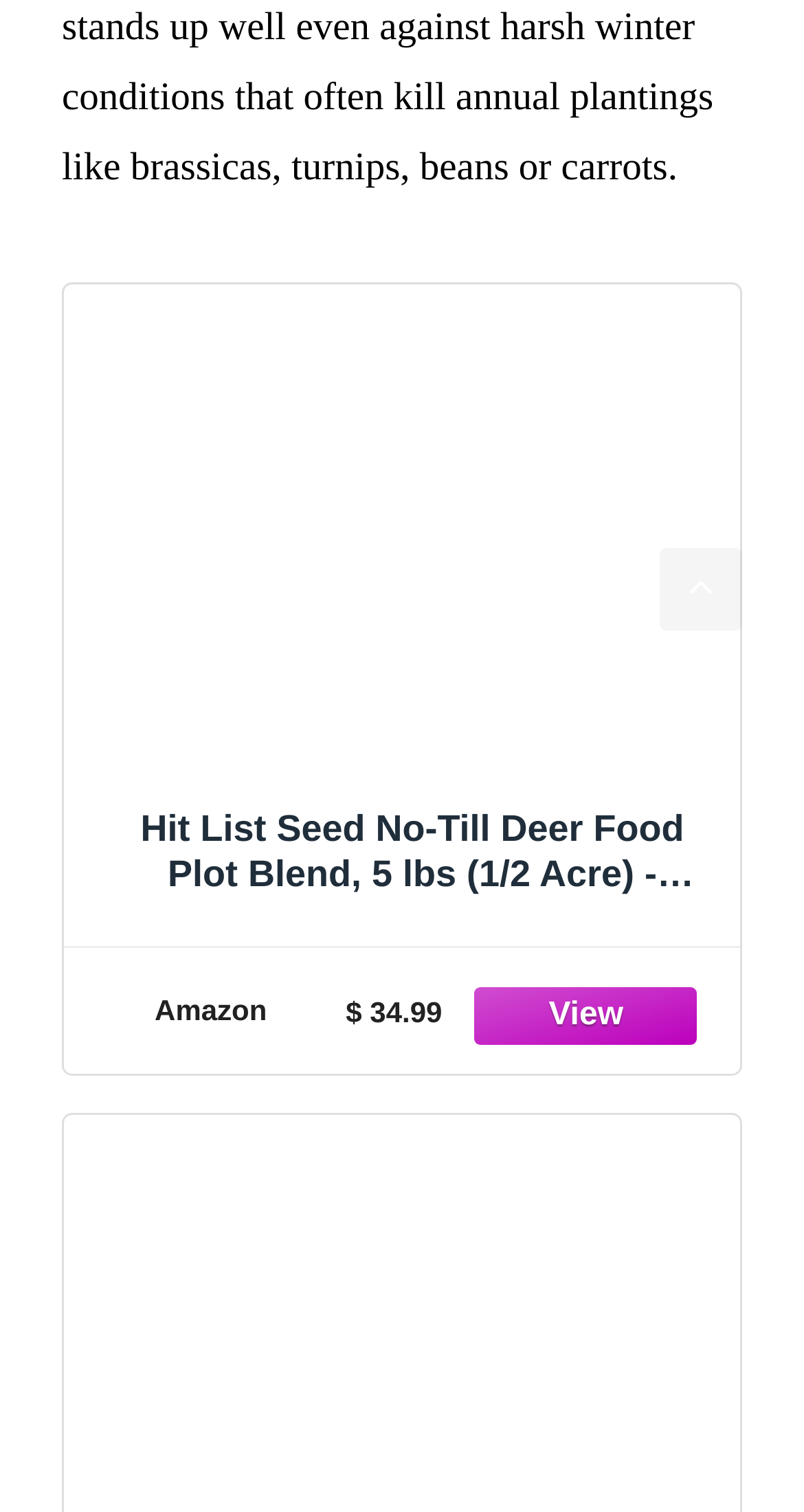Respond with a single word or phrase to the following question:
What is the weight of the deer food plot blend?

5 lbs